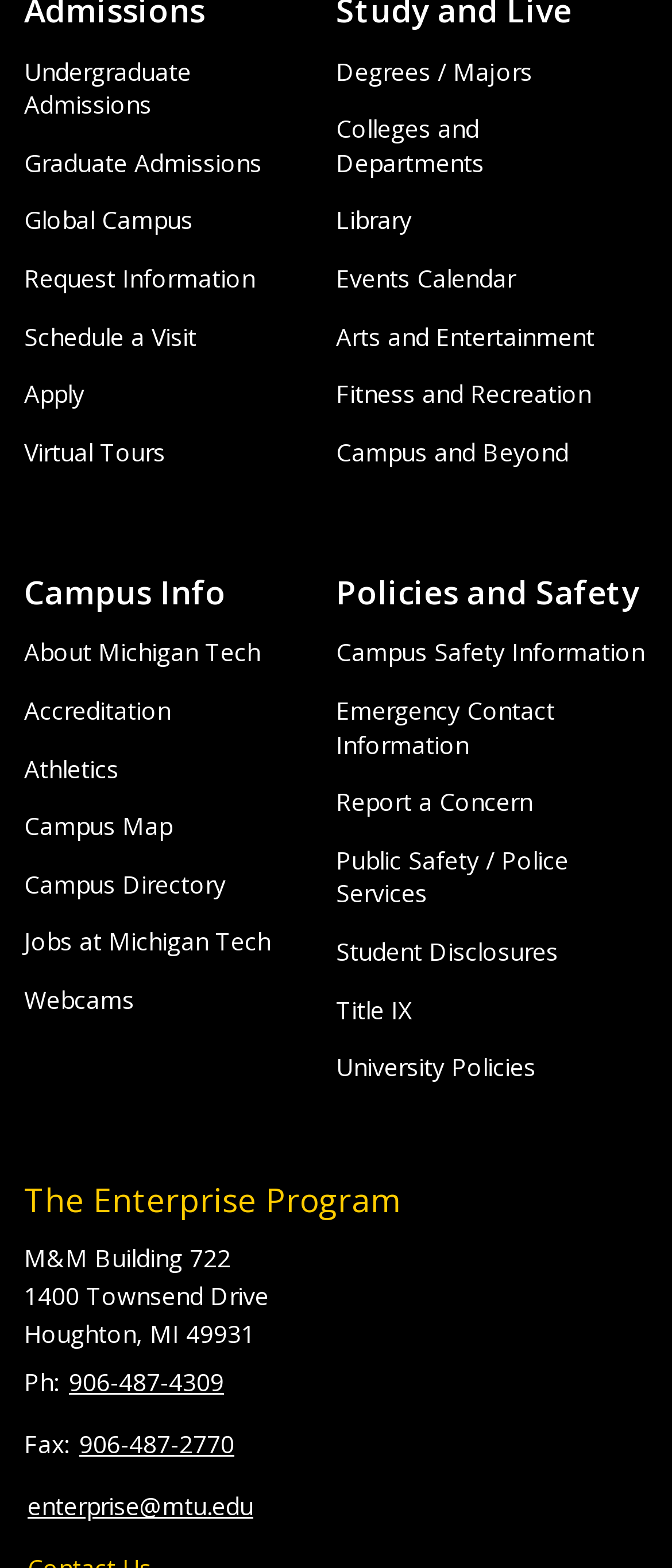Locate the bounding box coordinates of the area where you should click to accomplish the instruction: "Click on Undergraduate Admissions".

[0.036, 0.035, 0.285, 0.077]